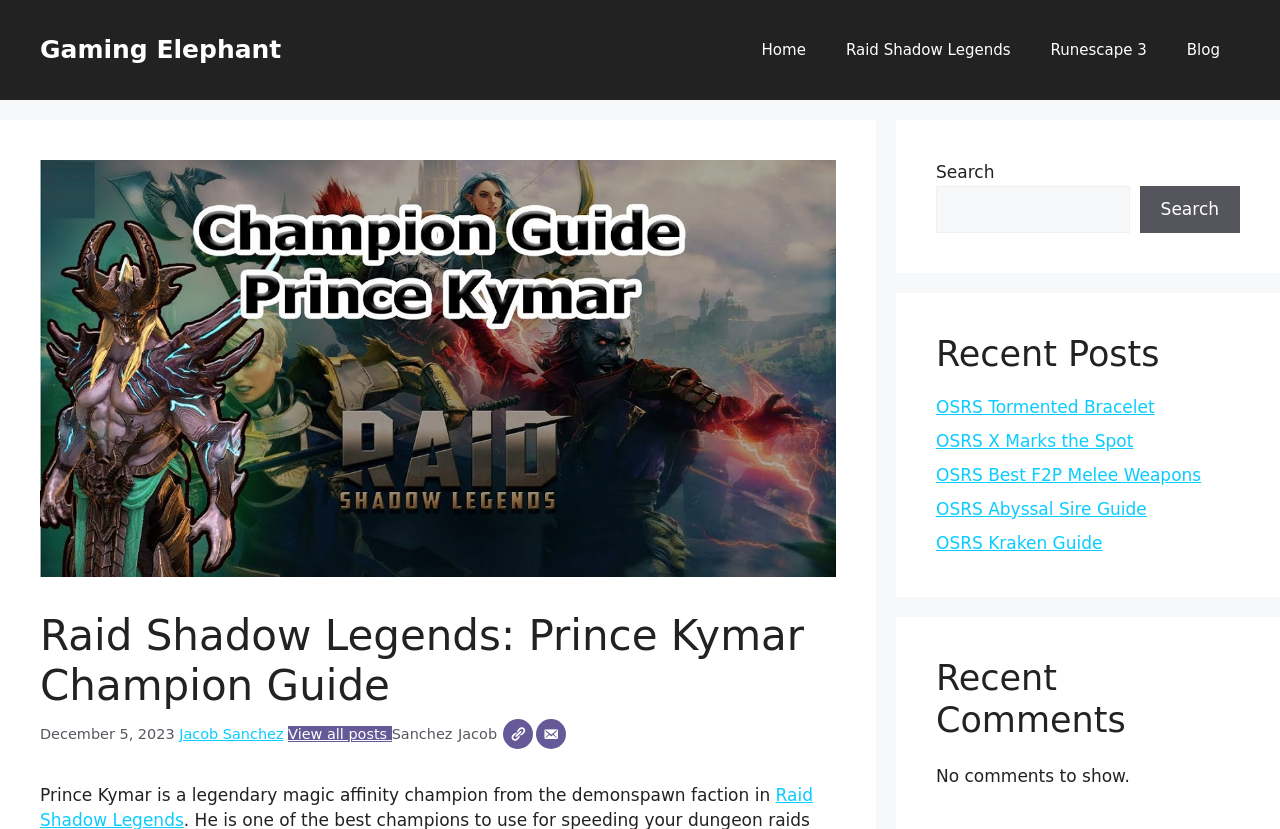Please determine the bounding box coordinates for the element with the description: "OSRS X Marks the Spot".

[0.731, 0.52, 0.885, 0.544]